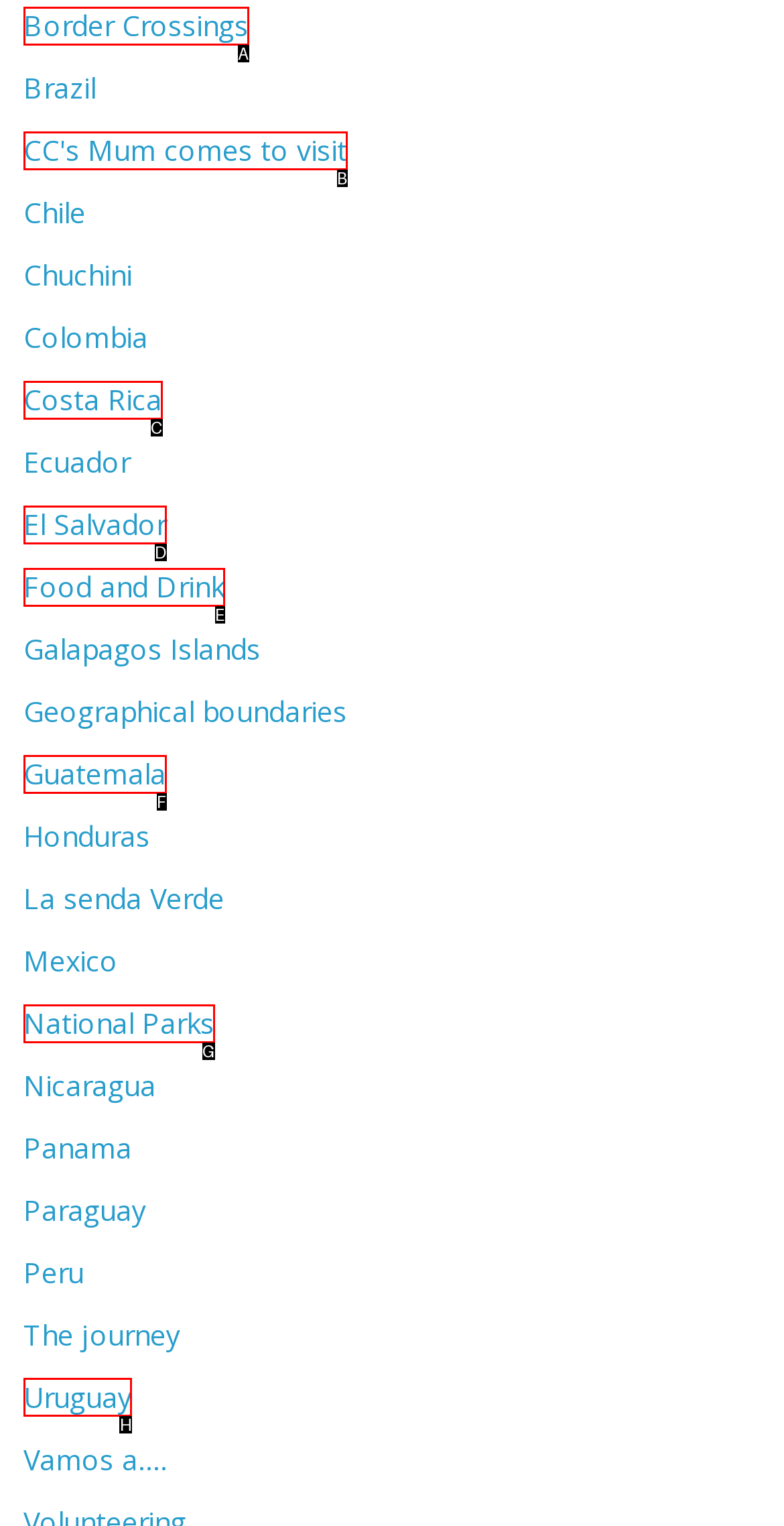Specify which UI element should be clicked to accomplish the task: Learn about Uruguay. Answer with the letter of the correct choice.

H